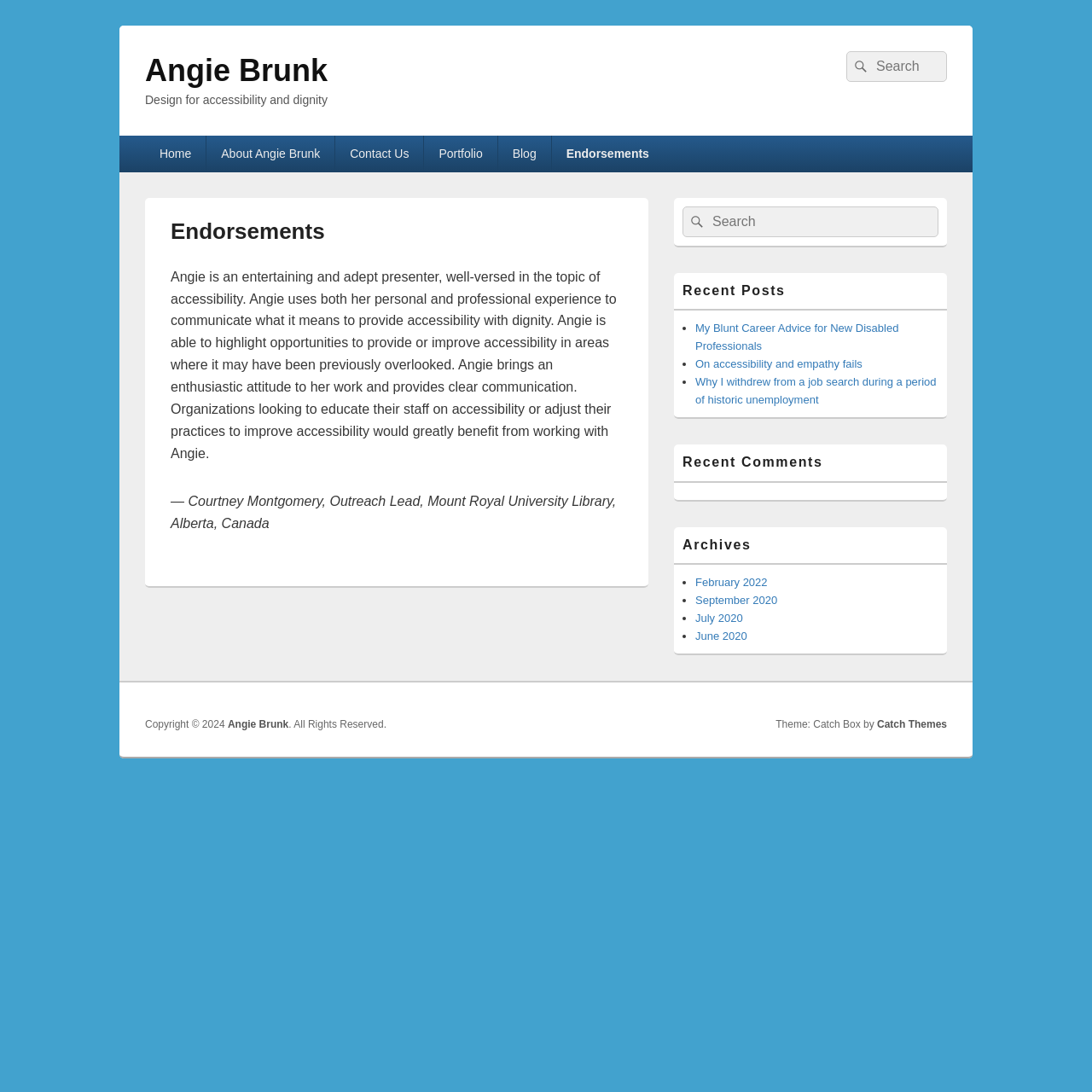Identify the bounding box for the element characterized by the following description: "About Angie Brunk".

[0.189, 0.124, 0.306, 0.157]